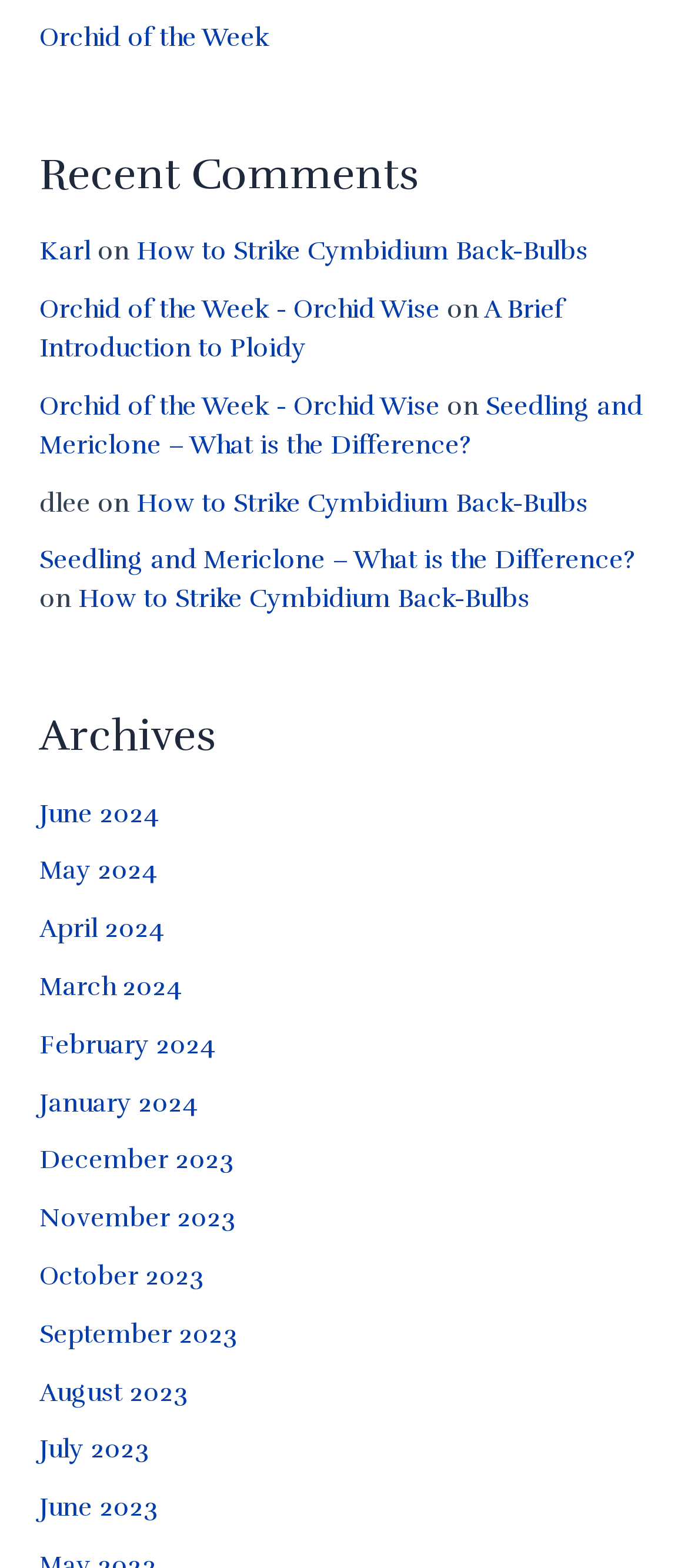Please find the bounding box coordinates (top-left x, top-left y, bottom-right x, bottom-right y) in the screenshot for the UI element described as follows: Karl

[0.058, 0.15, 0.132, 0.17]